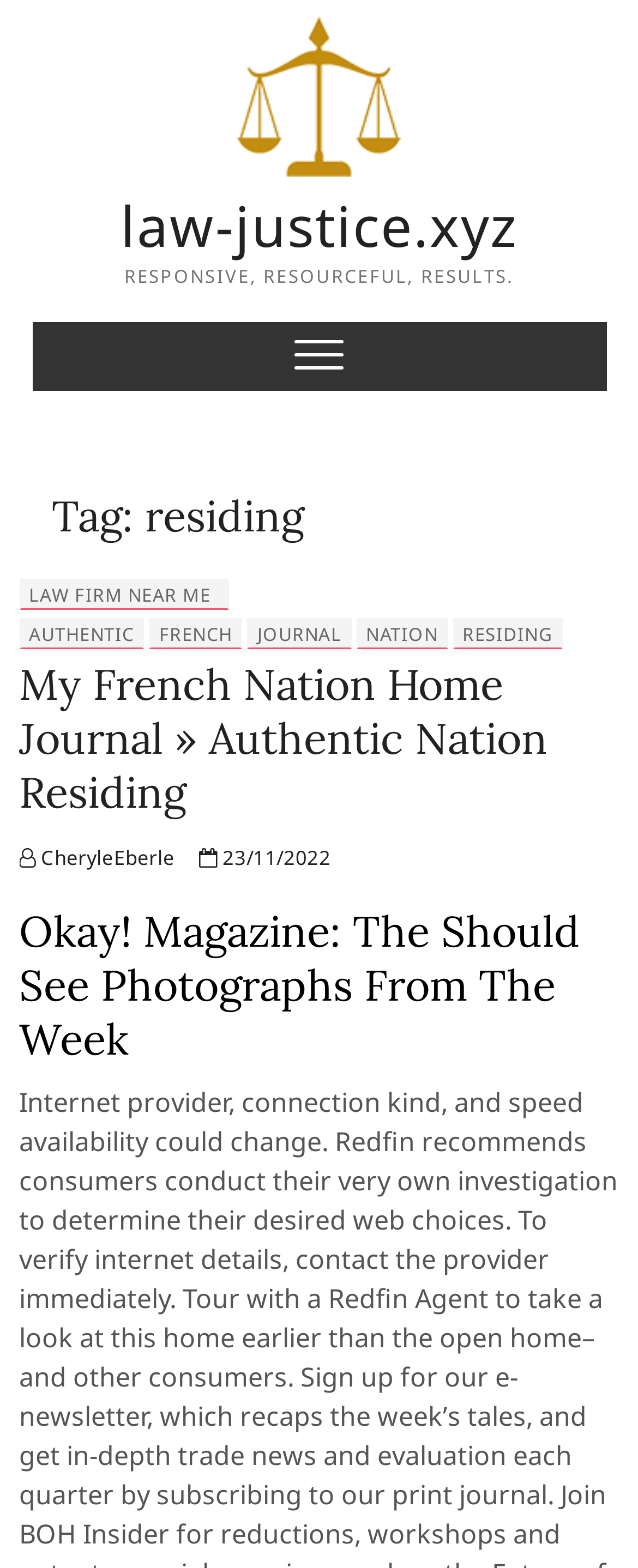How many articles are listed on this page?
Answer the question with a single word or phrase by looking at the picture.

2